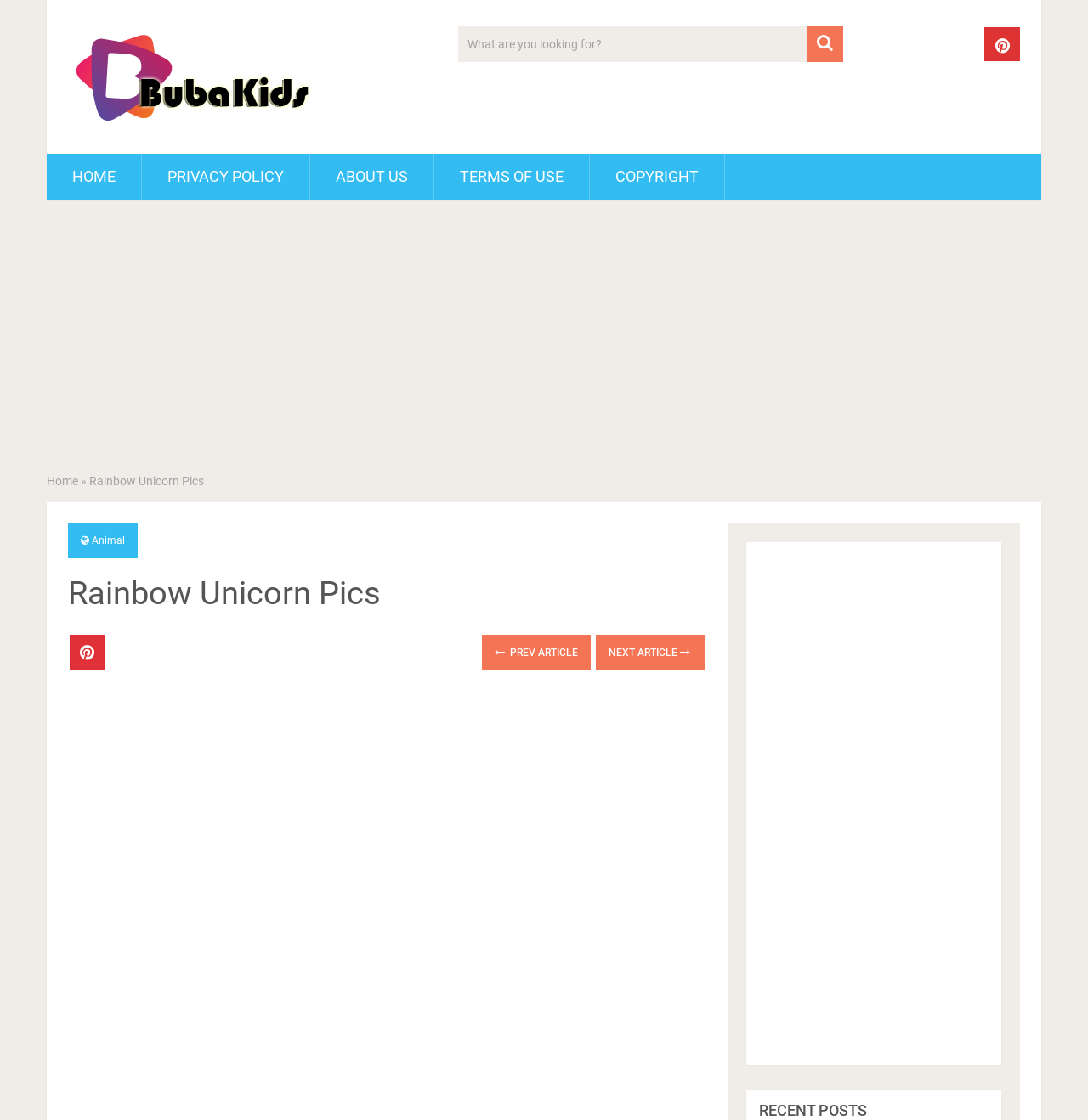Generate a thorough description of the webpage.

This webpage is about Rainbow Unicorn Pics for preschool, kindergarten, and elementary school children to print and color. At the top left, there is a heading "BubaKids.com" with a link and an image. Next to it, there is a search box with a button on the right. On the top right, there is a link with an icon.

Below the top section, there are five links: "HOME", "PRIVACY POLICY", "ABOUT US", "TERMS OF USE", and "COPYRIGHT", arranged horizontally. 

Underneath, there is an advertisement iframe. 

On the left side, there is a navigation section with breadcrumbs, showing the path "Home » Rainbow Unicorn Pics". 

The main content area has a header with a link to "Animal" and a heading "Rainbow Unicorn Pics". Below the header, there are three links: one with an icon, "PREV ARTICLE", and "NEXT ARTICLE" with an icon. 

There are two more advertisement iframes, one below the main content area and another on the right side.